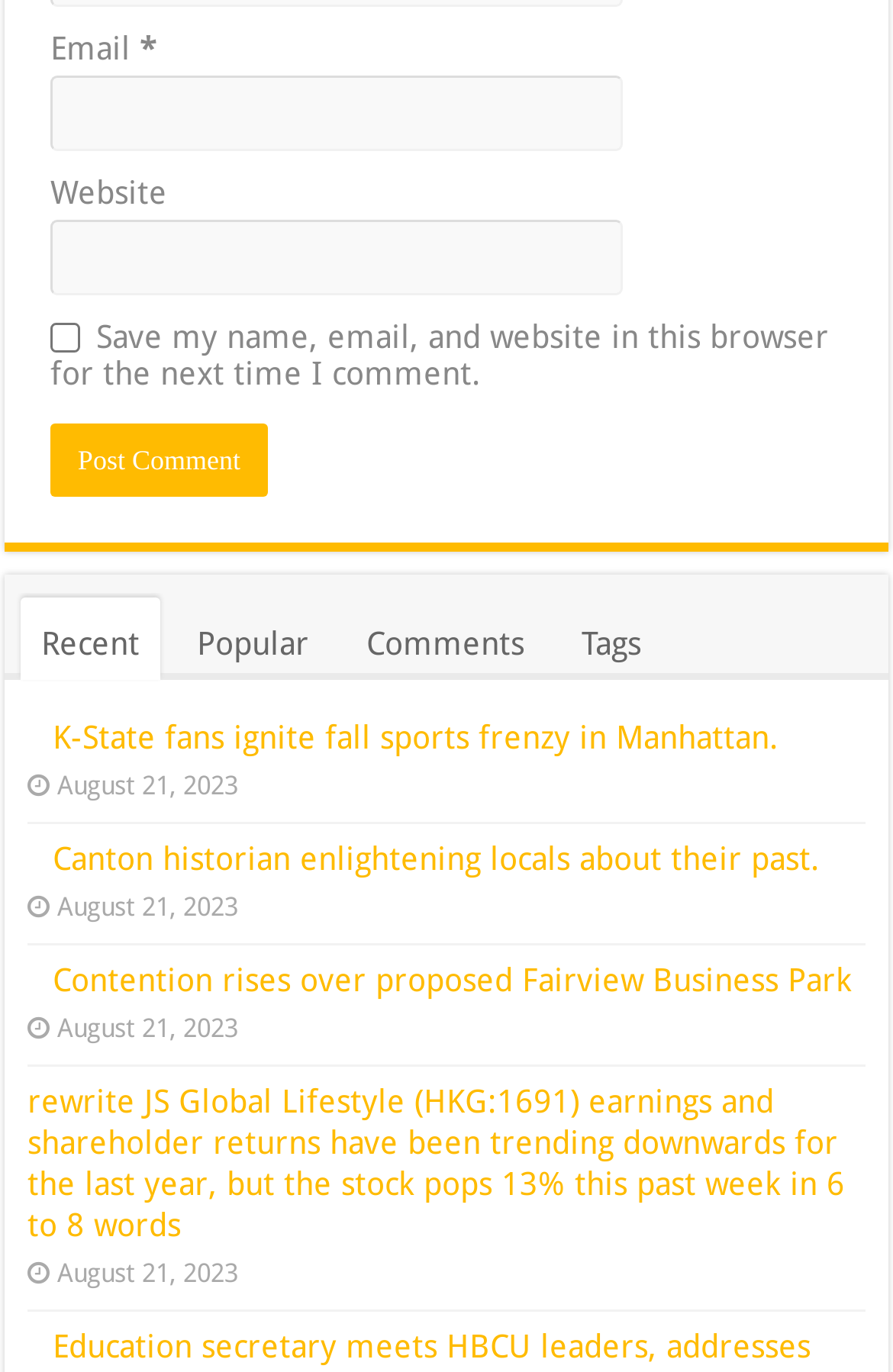Please give a short response to the question using one word or a phrase:
What is the purpose of the textbox labeled 'Email'?

To input email address